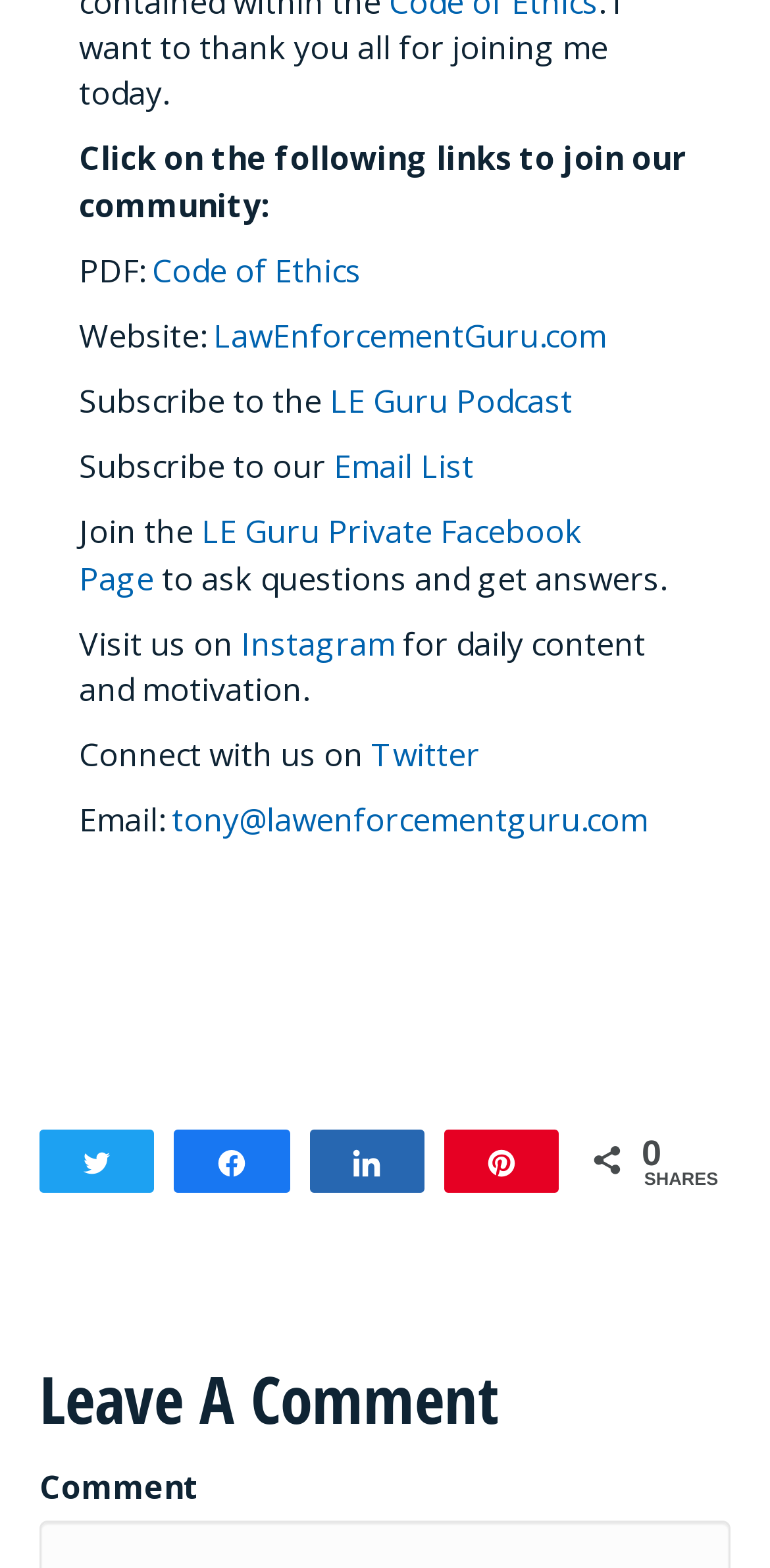Using floating point numbers between 0 and 1, provide the bounding box coordinates in the format (top-left x, top-left y, bottom-right x, bottom-right y). Locate the UI element described here: Email List

[0.433, 0.284, 0.615, 0.311]